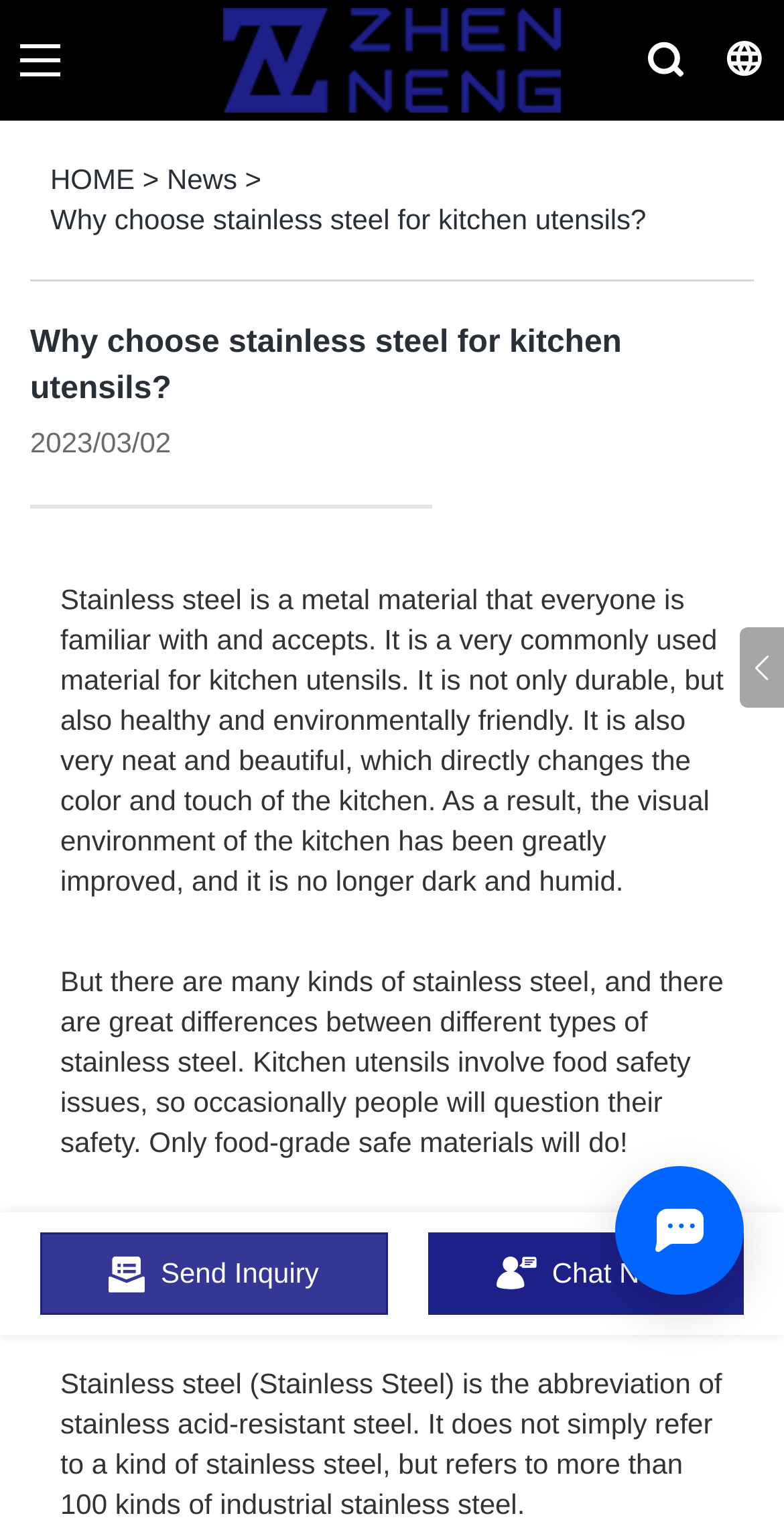Consider the image and give a detailed and elaborate answer to the question: 
What is the topic of the current article?

Based on the webpage content, the topic of the current article is about the benefits and importance of using stainless steel for kitchen utensils, as indicated by the heading 'Why choose stainless steel for kitchen utensils?' and the subsequent paragraphs discussing the advantages of stainless steel.